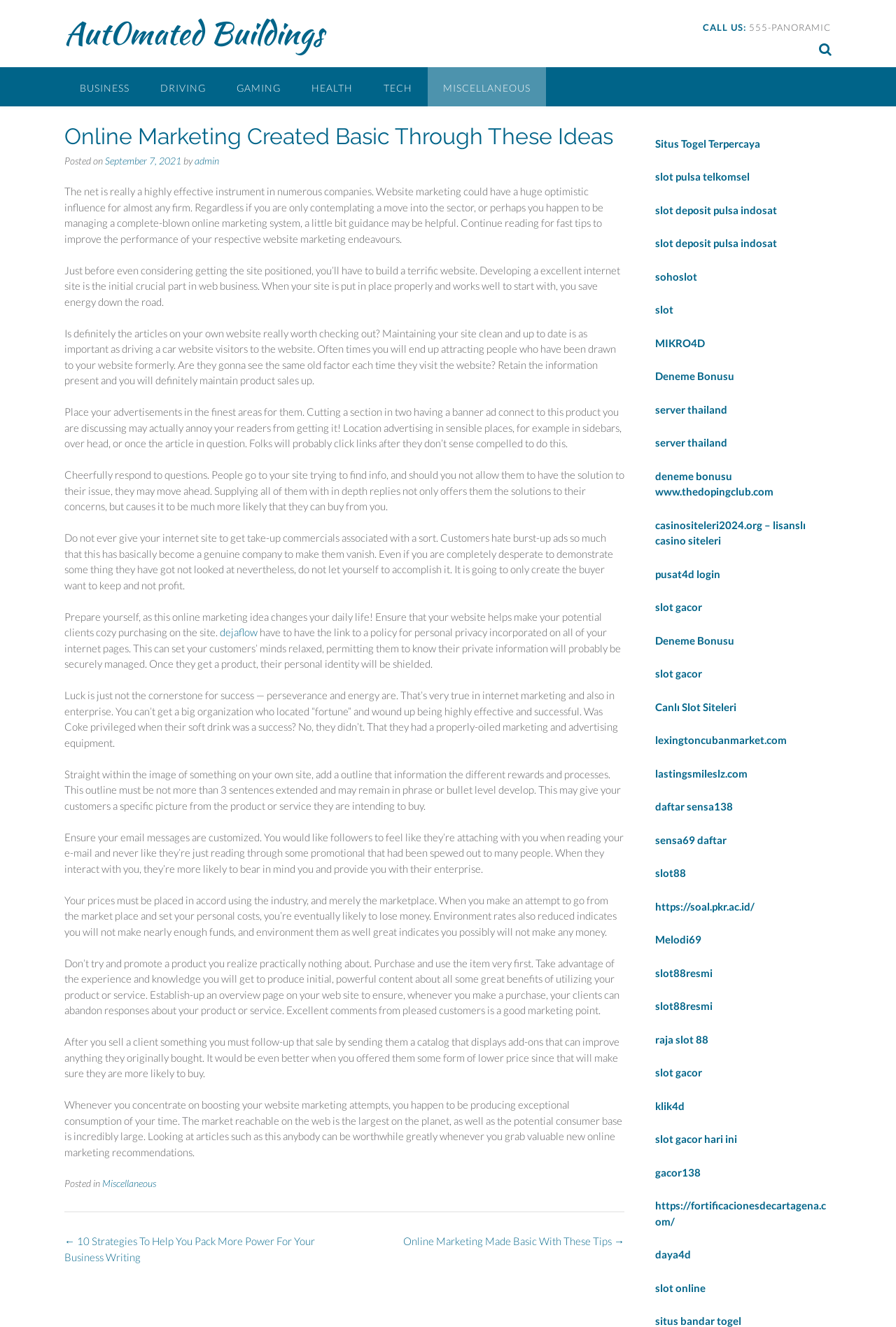What should you do to make customers comfortable purchasing on your site?
Please craft a detailed and exhaustive response to the question.

According to the webpage, to make customers comfortable purchasing on your site, you should make them feel secure by having a link to a policy for personal privacy incorporated on all your pages.